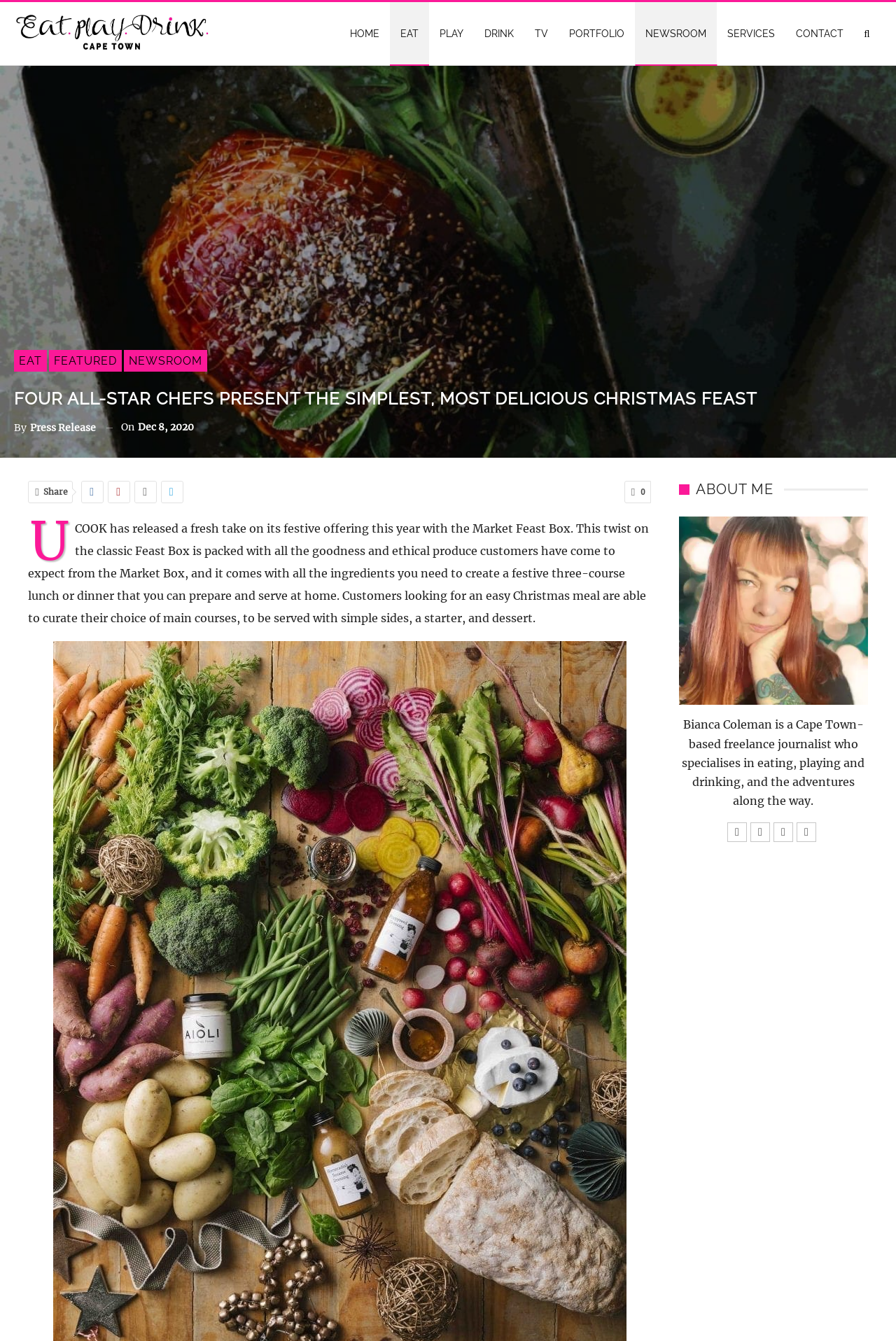Predict the bounding box of the UI element based on the description: "Contact". The coordinates should be four float numbers between 0 and 1, formatted as [left, top, right, bottom].

[0.877, 0.002, 0.953, 0.049]